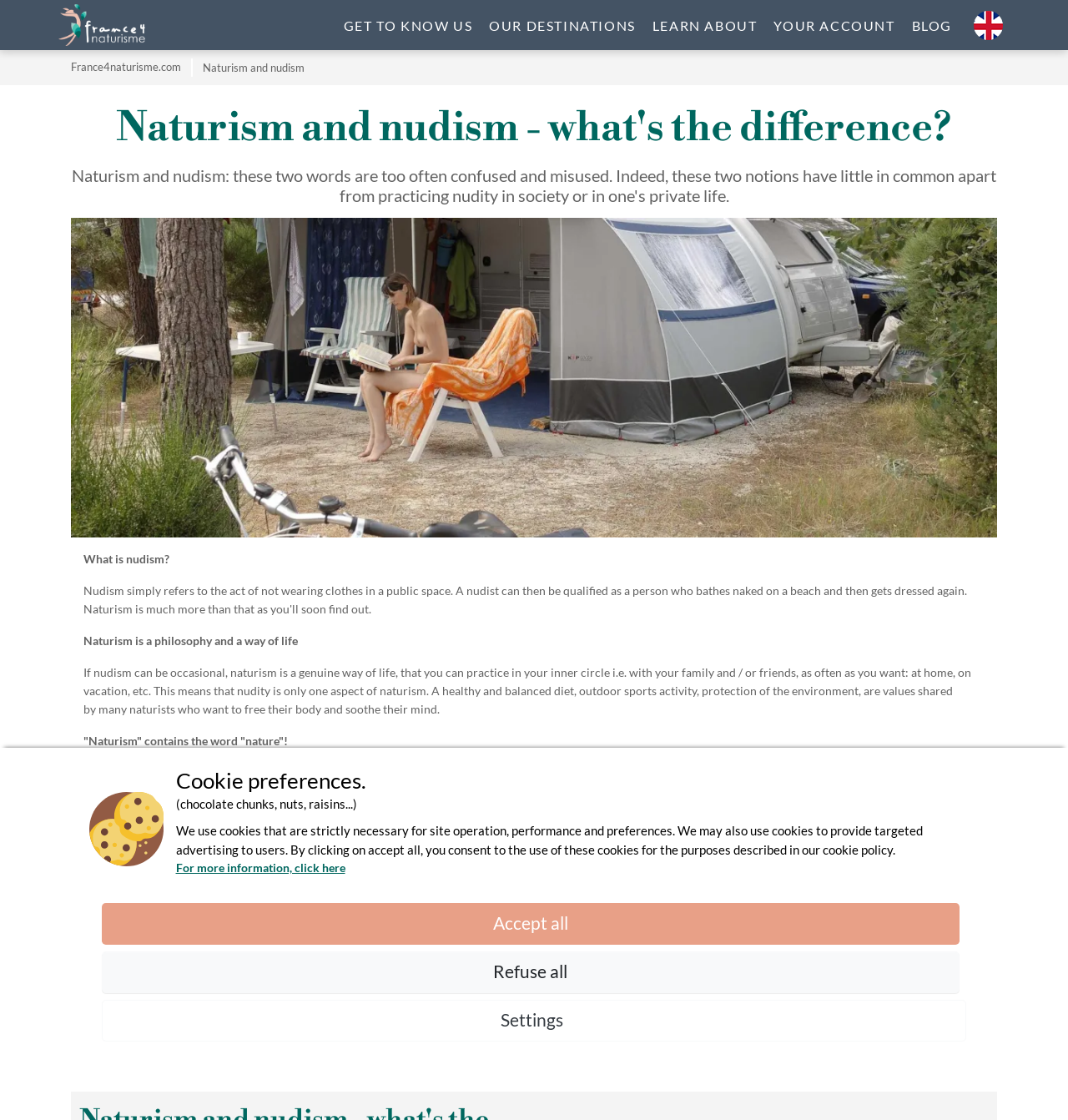What is the purpose of naturist beaches and holiday centers?
Respond to the question with a single word or phrase according to the image.

To practice naturism legally